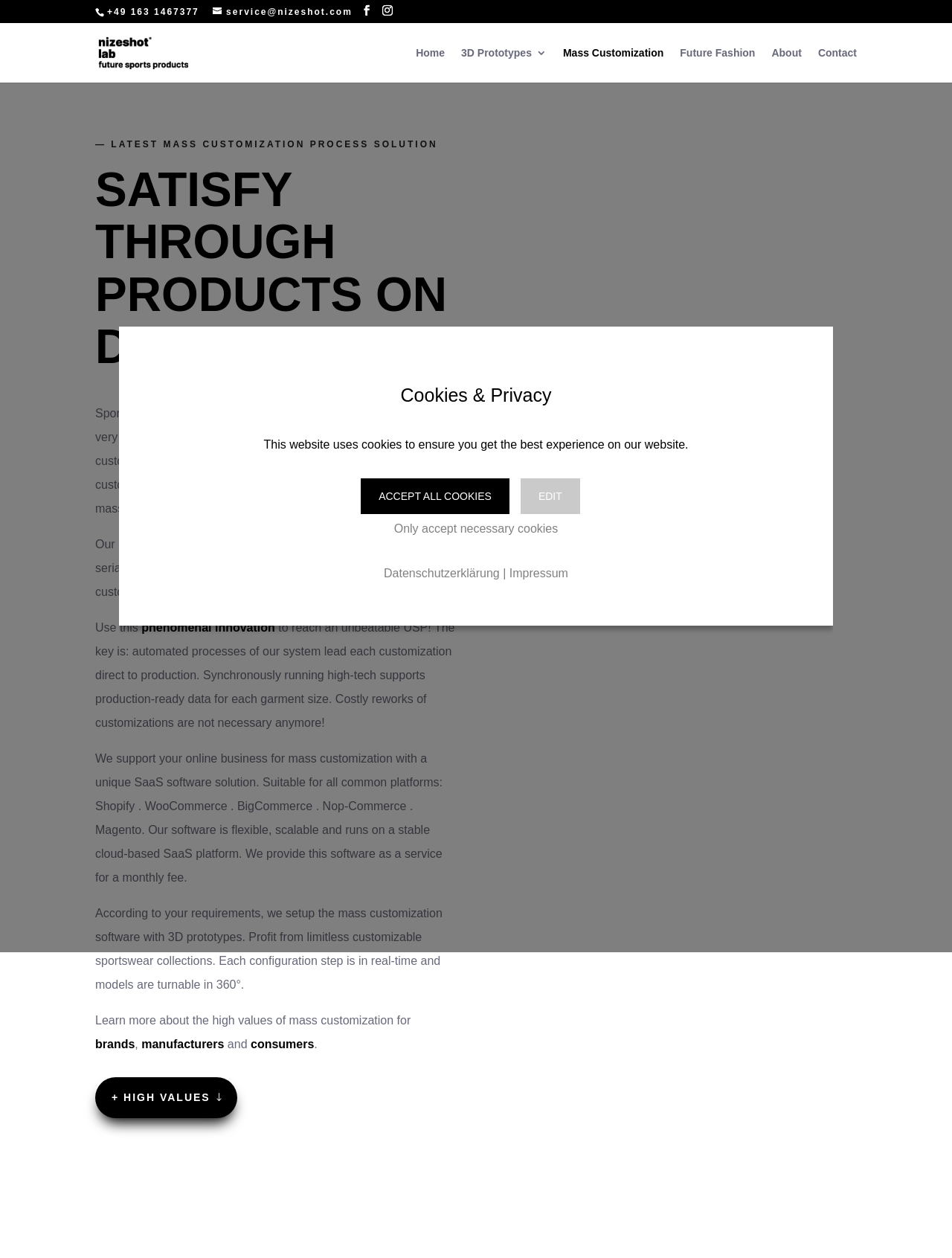Please respond to the question with a concise word or phrase:
What is the main purpose of the mass customization software?

To fulfill customer demands